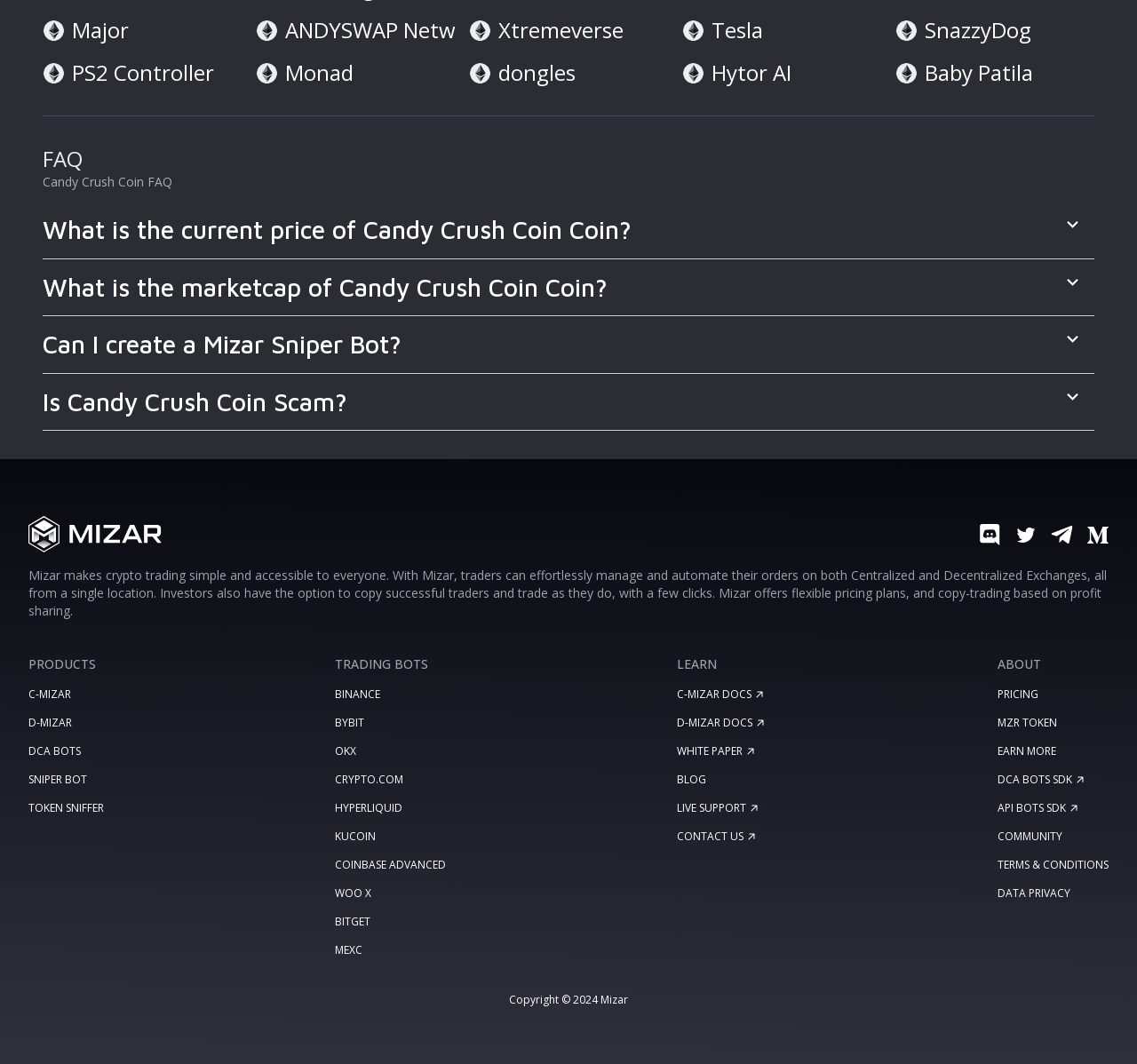How many social media links are there at the bottom?
From the details in the image, answer the question comprehensively.

I scrolled down to the bottom of the webpage and found four social media links, which are 'discord', 'twitter', 'telegram', and 'medium', totaling 4 links.